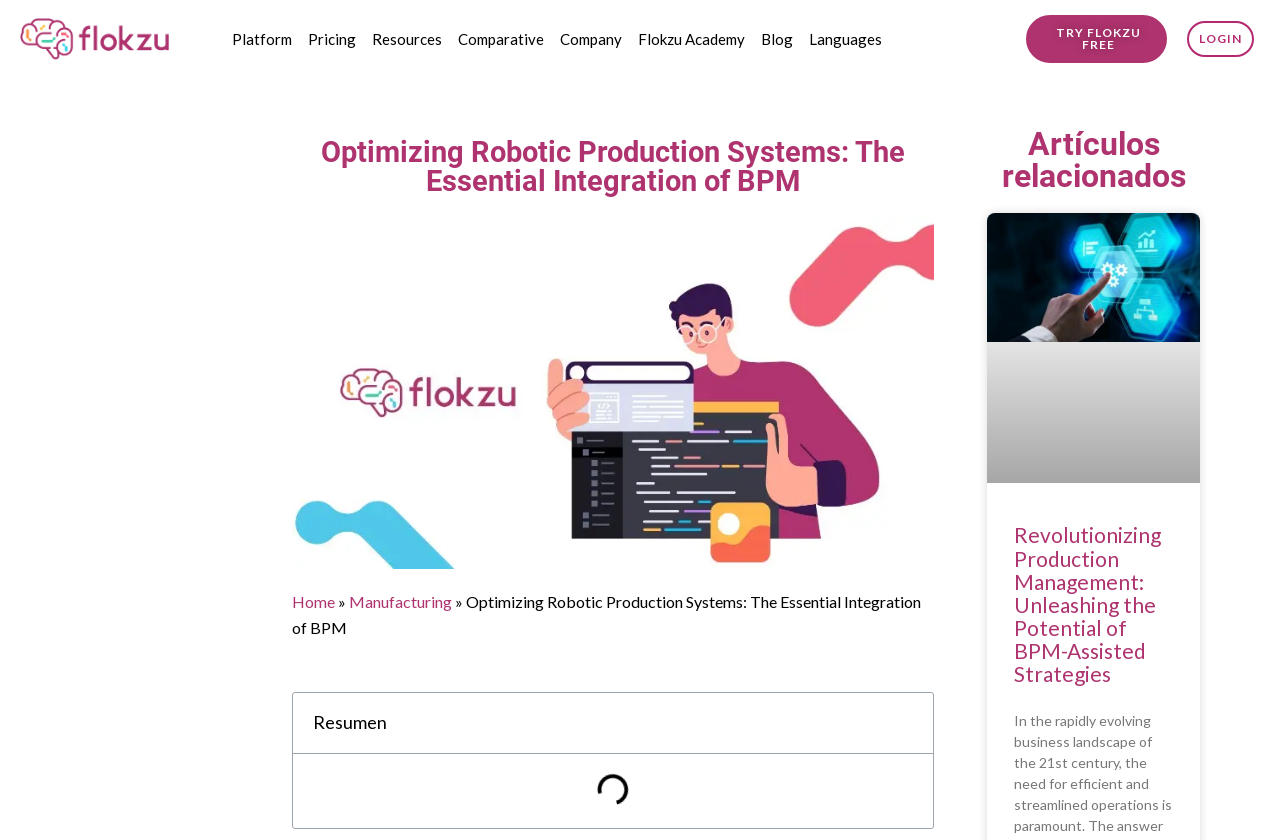Provide a brief response to the question using a single word or phrase: 
How many related articles are listed?

1